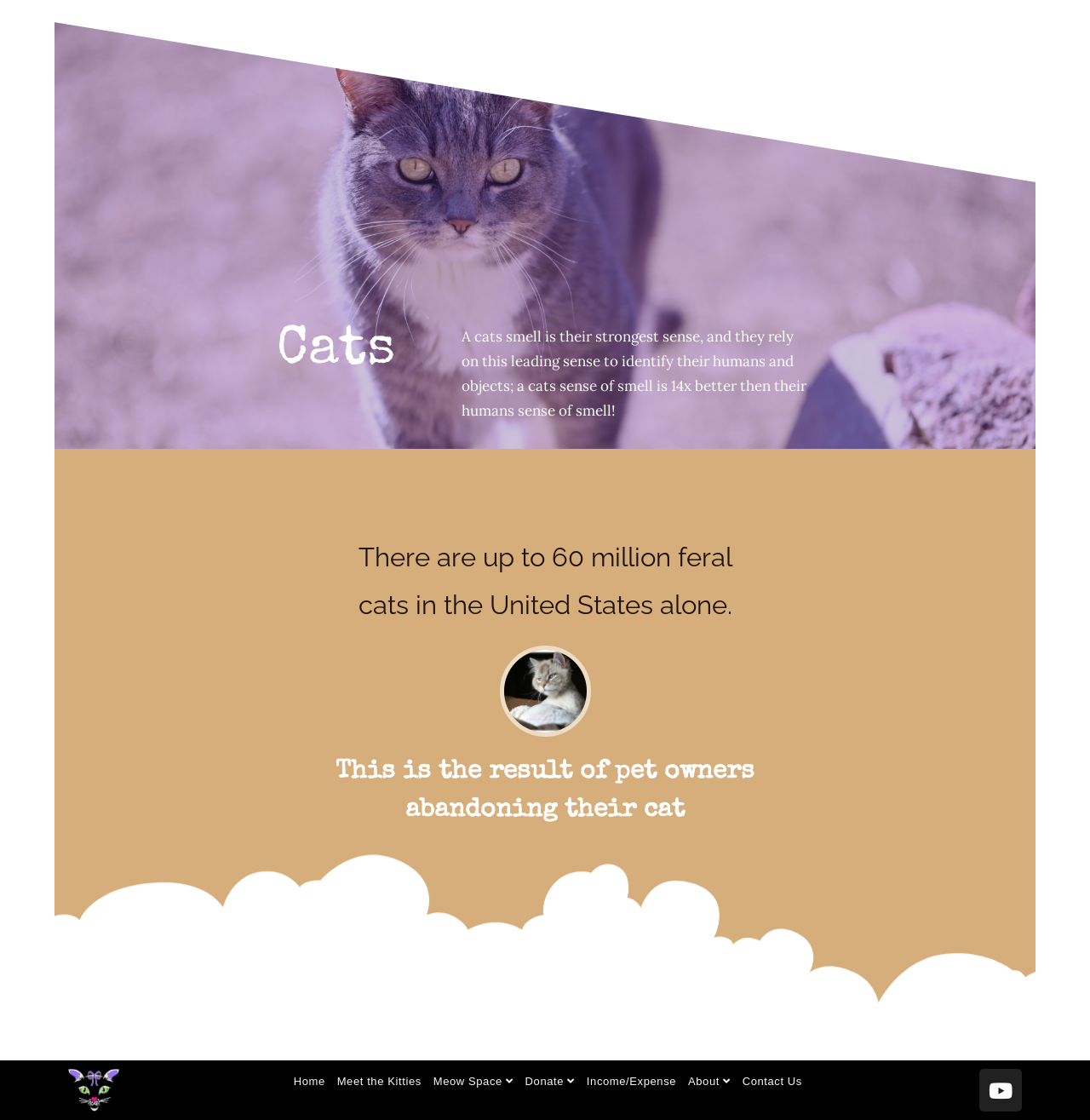Please specify the bounding box coordinates in the format (top-left x, top-left y, bottom-right x, bottom-right y), with values ranging from 0 to 1. Identify the bounding box for the UI component described as follows: Meet the Kitties

[0.305, 0.955, 0.391, 0.977]